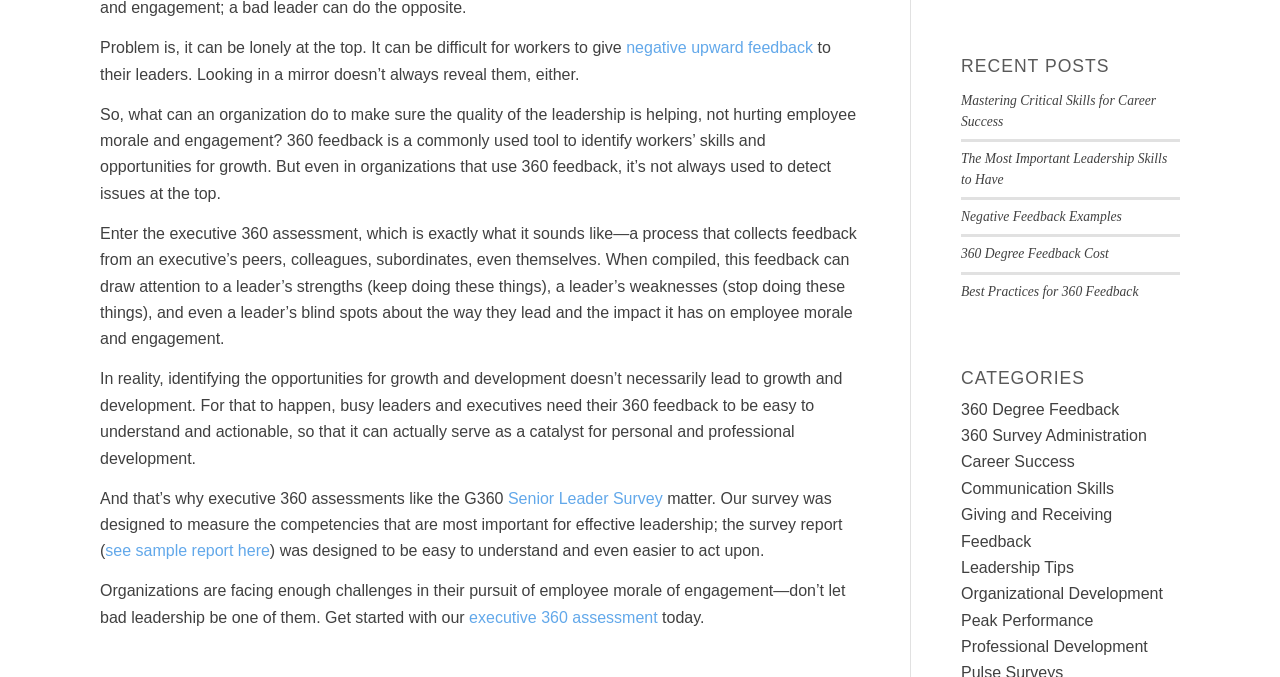Identify the bounding box of the UI element that matches this description: "see sample report here".

[0.082, 0.801, 0.211, 0.826]